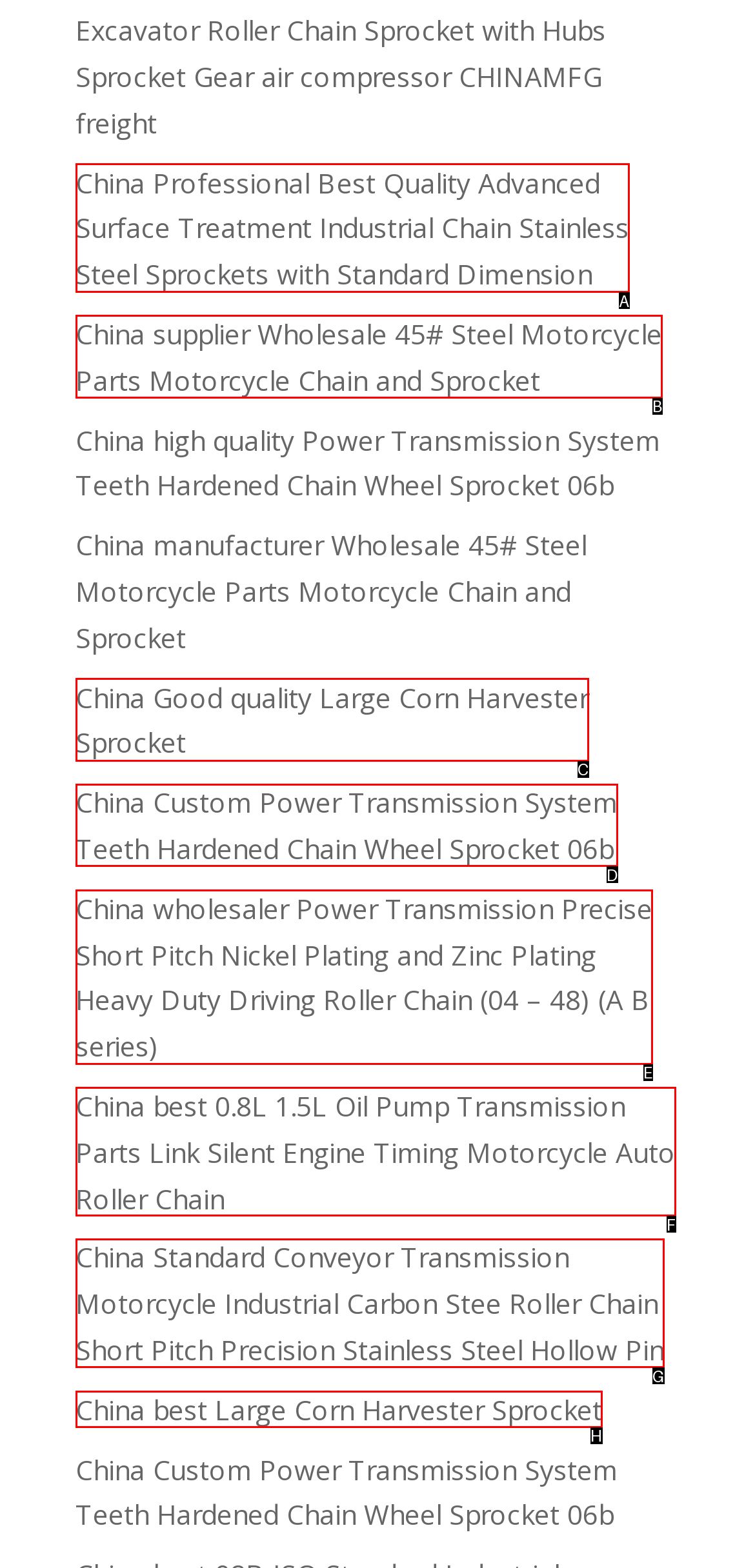Select the appropriate HTML element to click for the following task: Learn about Lowi Fit Fiber
Answer with the letter of the selected option from the given choices directly.

None